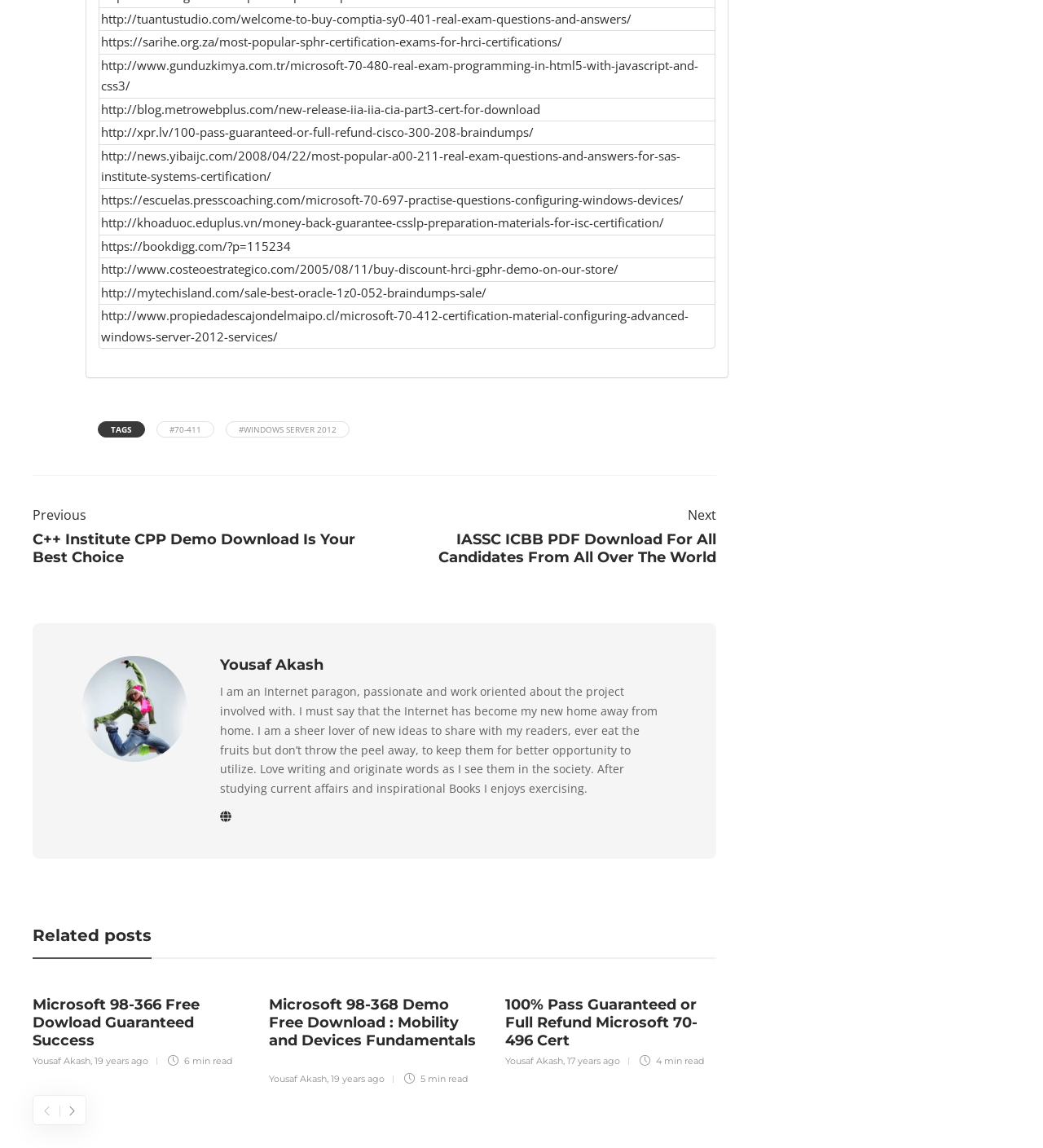Please indicate the bounding box coordinates for the clickable area to complete the following task: "Choose your language". The coordinates should be specified as four float numbers between 0 and 1, i.e., [left, top, right, bottom].

None